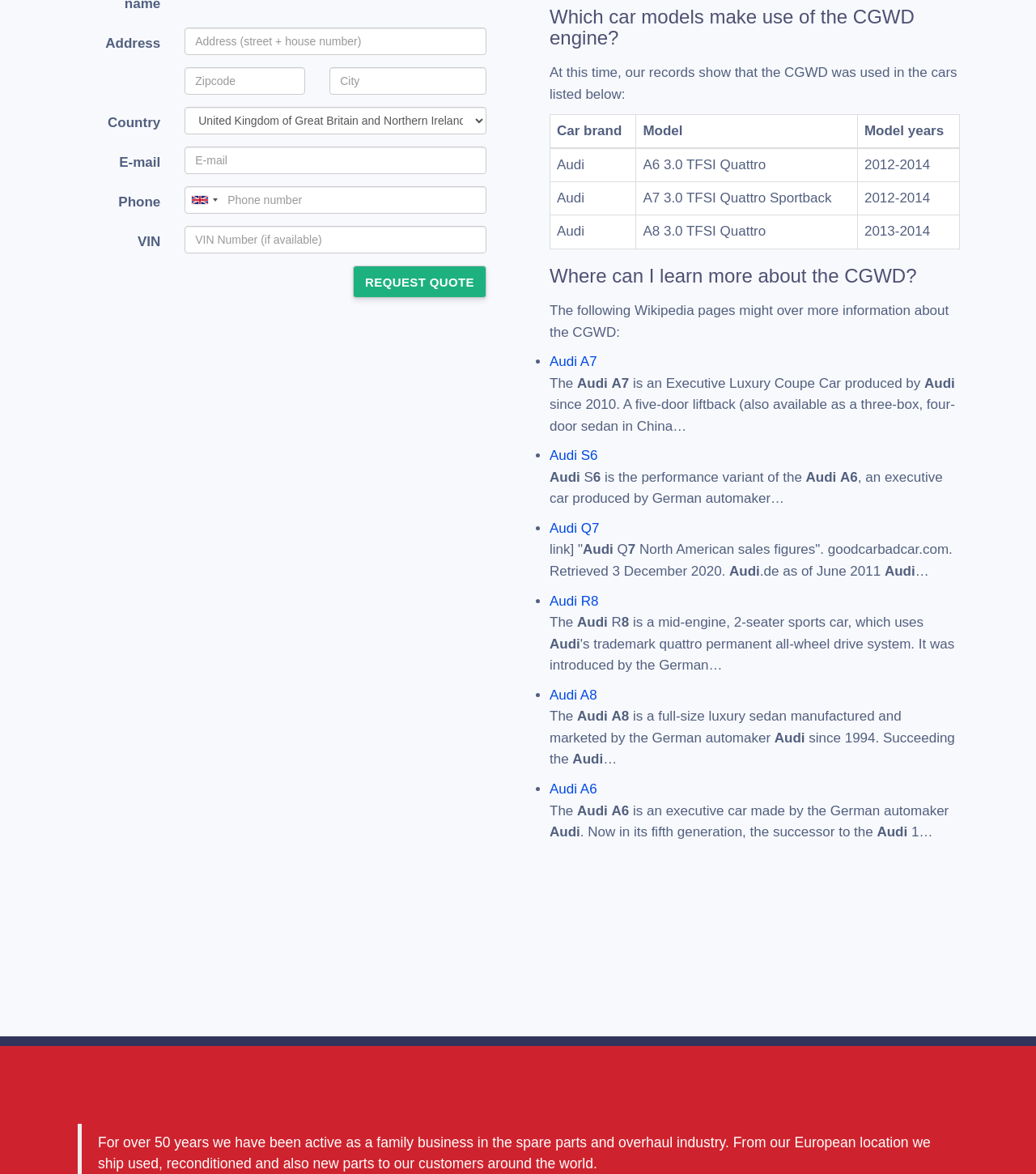Please find the bounding box for the UI element described by: "title="United Kingdom: +44"".

[0.179, 0.159, 0.215, 0.181]